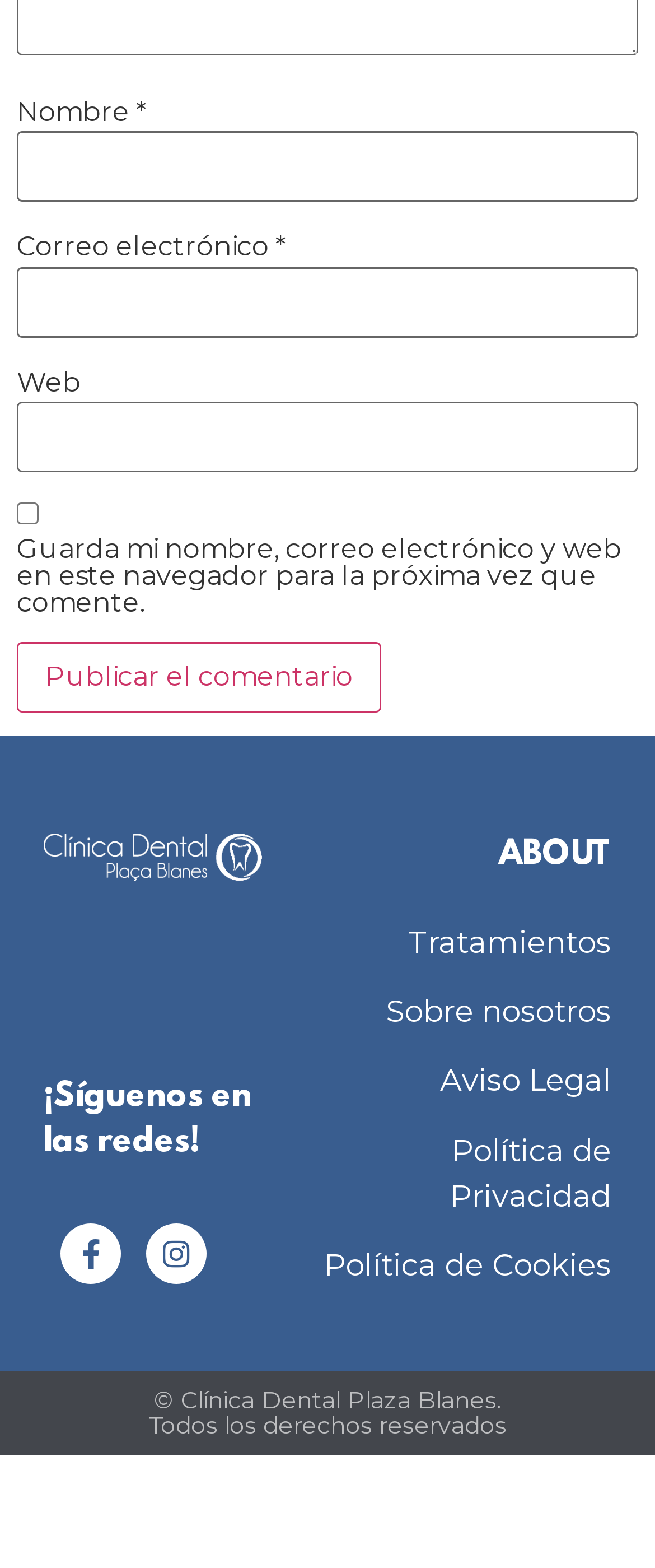How many links are there in the 'ABOUT' section?
Analyze the screenshot and provide a detailed answer to the question.

The 'ABOUT' section contains five links: 'Tratamientos', 'Sobre nosotros', 'Aviso Legal', 'Política de Privacidad', and 'Política de Cookies'.